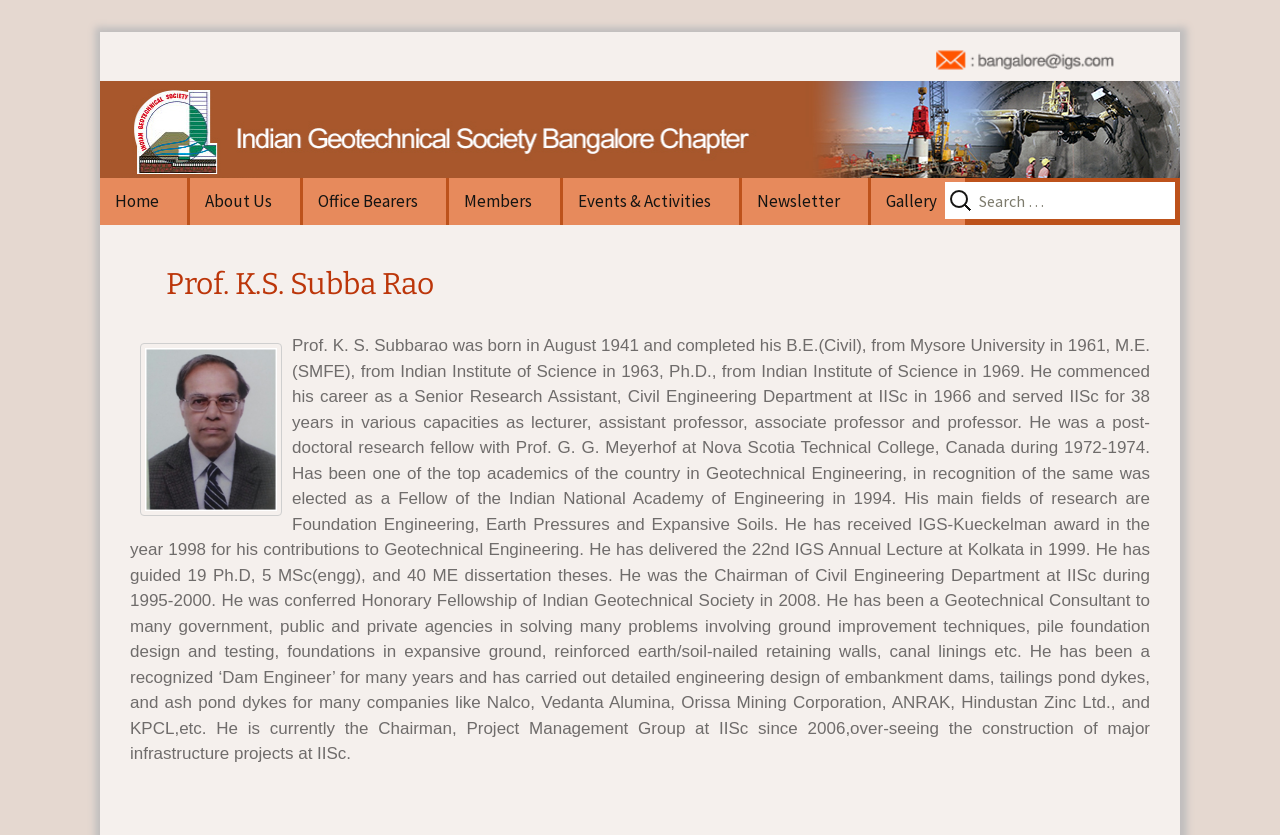Answer the question in a single word or phrase:
What is the name of the professor?

Prof. K.S. Subba Rao